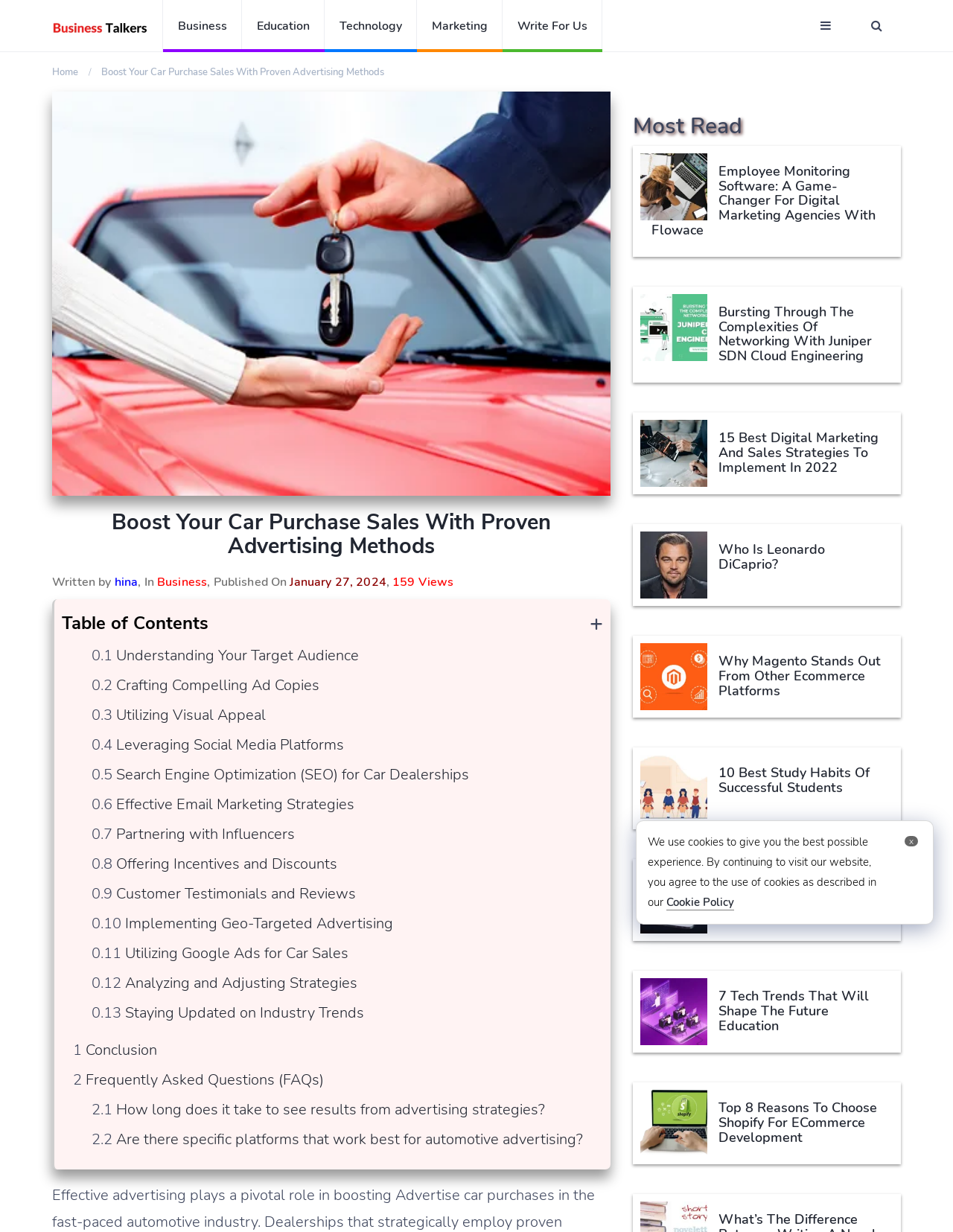Can you find the bounding box coordinates of the area I should click to execute the following instruction: "Read the article 'Employee Monitoring Software: A Game-Changer for Digital Marketing Agencies with Flowace'"?

[0.672, 0.124, 0.742, 0.179]